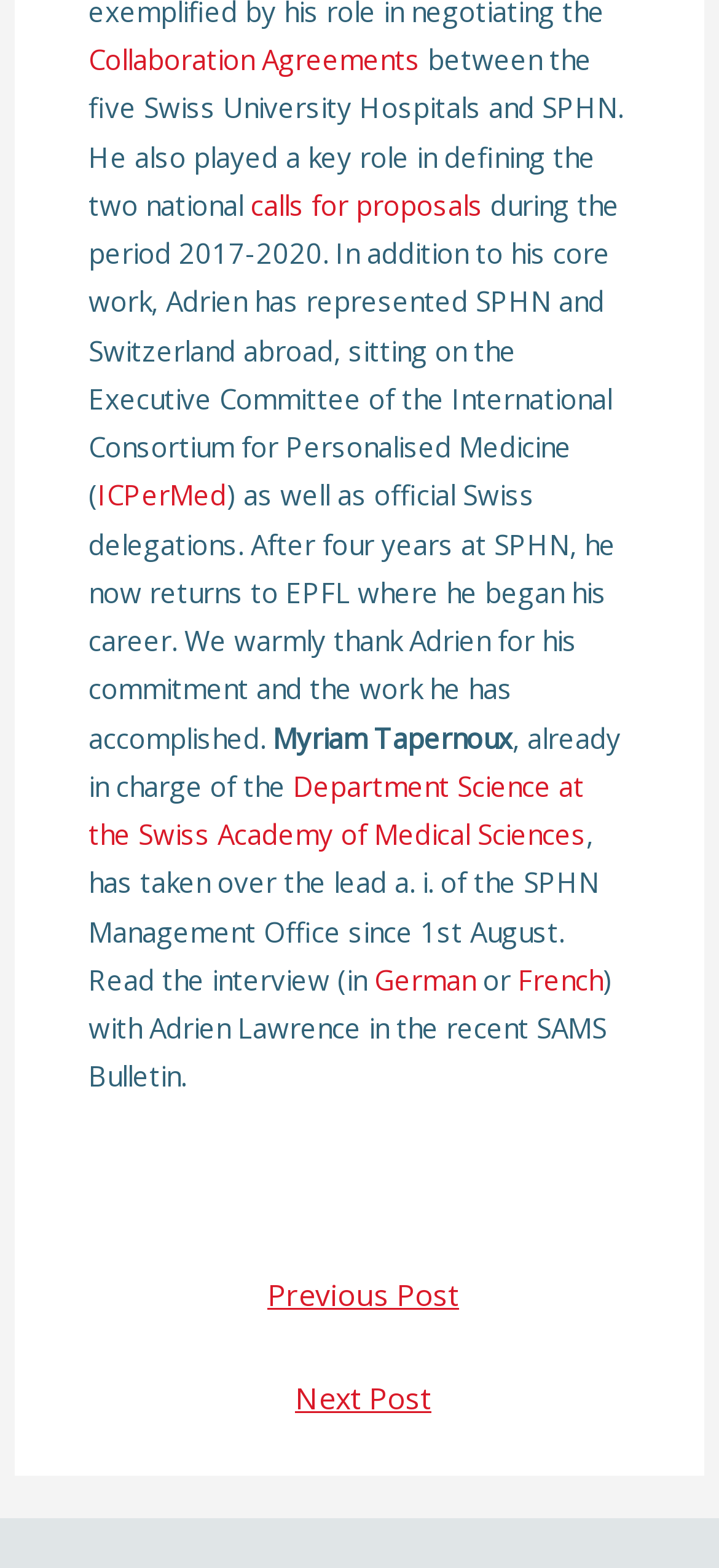Determine the bounding box coordinates (top-left x, top-left y, bottom-right x, bottom-right y) of the UI element described in the following text: Collaboration Agreements

[0.123, 0.026, 0.585, 0.049]